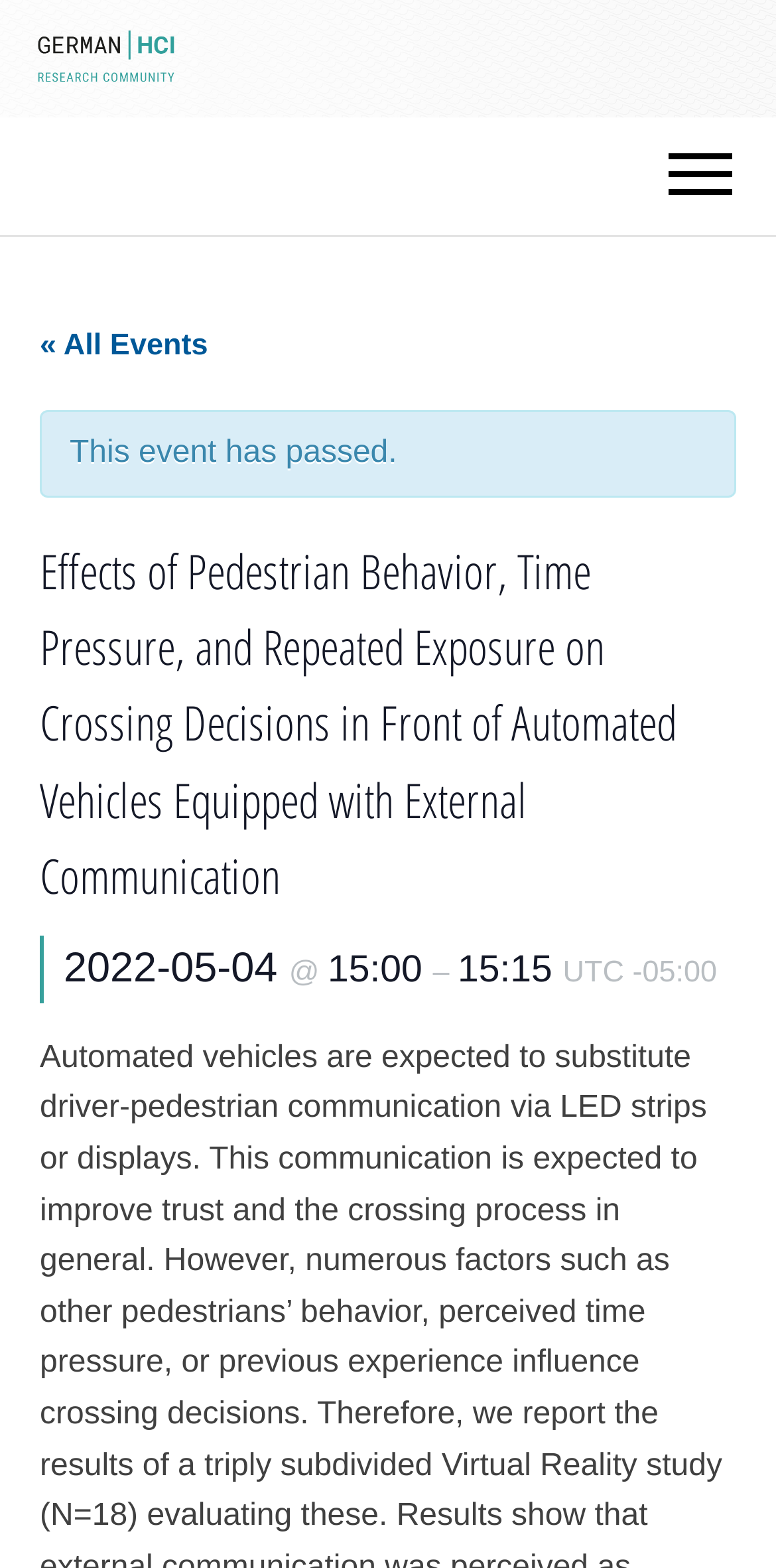Bounding box coordinates are specified in the format (top-left x, top-left y, bottom-right x, bottom-right y). All values are floating point numbers bounded between 0 and 1. Please provide the bounding box coordinate of the region this sentence describes: German HCI

[0.167, 0.052, 0.833, 0.226]